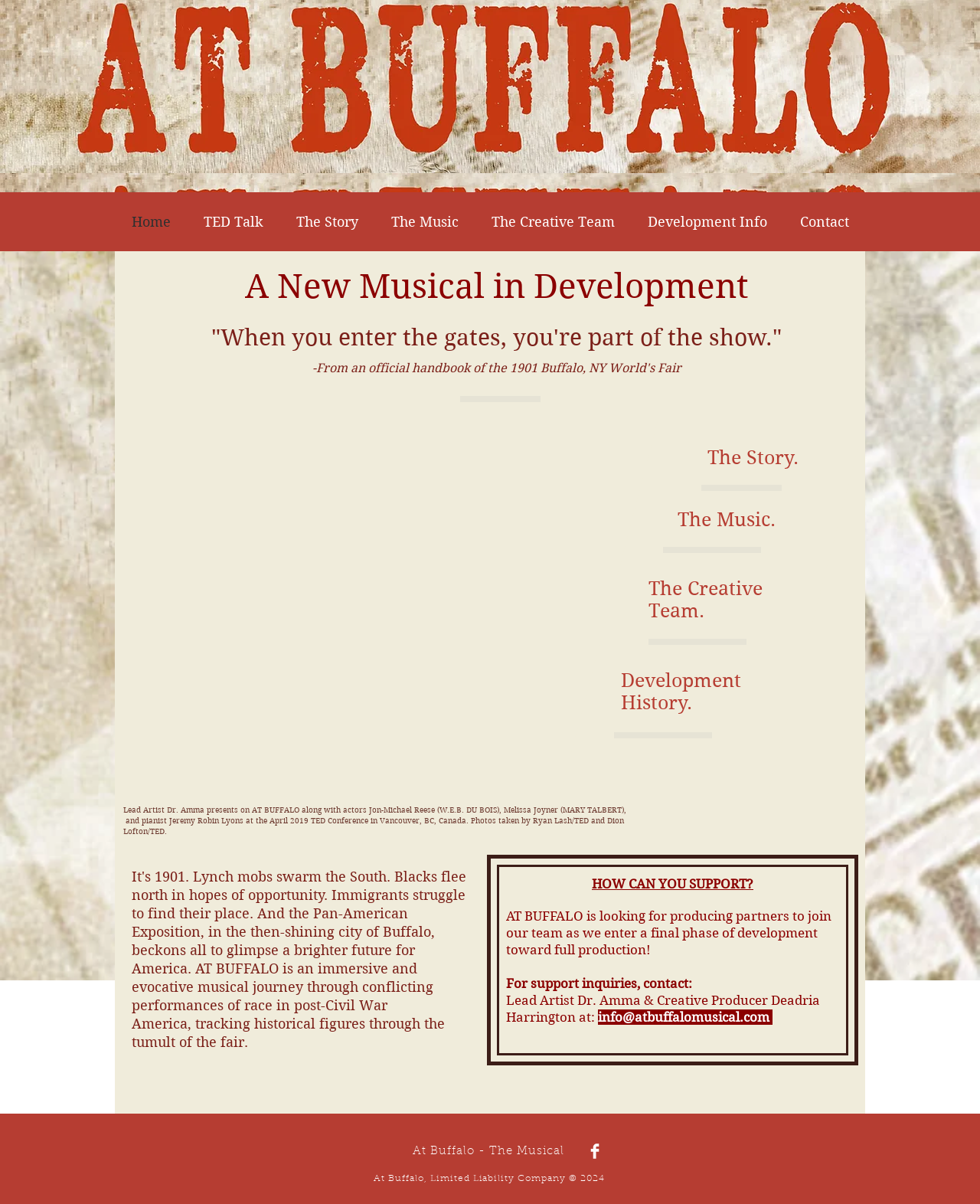Offer an in-depth caption of the entire webpage.

The webpage is about "At Buffalo - The Musical", a new musical in development. At the top, there is a navigation bar with links to different sections of the website, including "Home", "TED Talk", "The Story", "The Music", "The Creative Team", "Development Info", and "Contact". 

Below the navigation bar, there is a main section that takes up most of the page. It starts with a heading that quotes "When you enter the gates, you're part of the show." -From an official handbook of the 1901 Buffalo, NY World's Fair. 

Underneath the heading, there is an iframe that likely contains a video or multimedia content. 

To the right of the iframe, there are three headings: "The Story", "The Creative Team", and "The Music", each with a corresponding link. 

Further down, there is a section with a static text describing a TED Conference event where the lead artist Dr. Amma presented along with actors and a pianist. 

Below this section, there is a call to action with the question "HOW CAN YOU SUPPORT?" followed by a text describing the need for producing partners to support the final phase of development towards a full production. 

There is also contact information, including an email address, and a social media link to Facebook. 

At the very bottom of the page, there is a copyright notice stating "At Buffalo, Limited Liability Company © 2024".